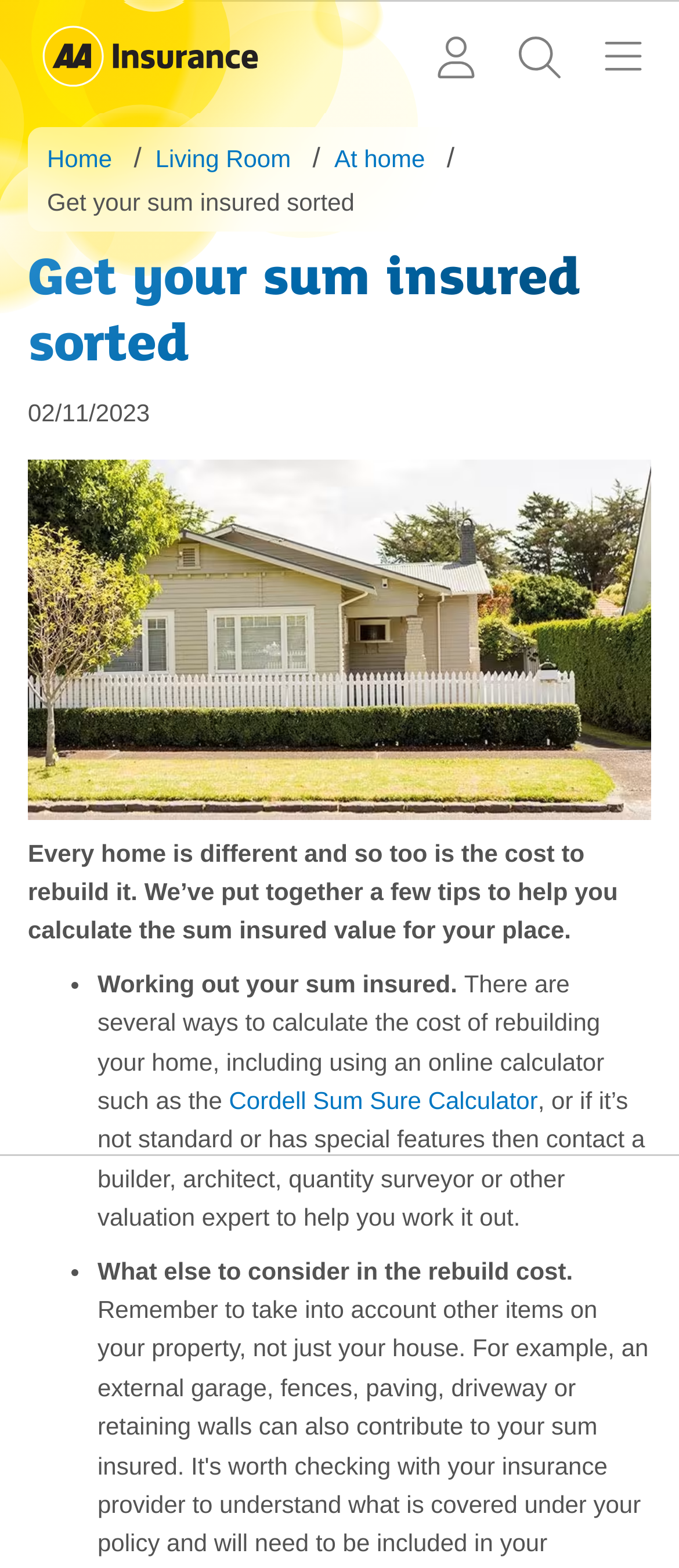What is the main topic of the webpage's content?
Using the image as a reference, answer with just one word or a short phrase.

Sum insured value